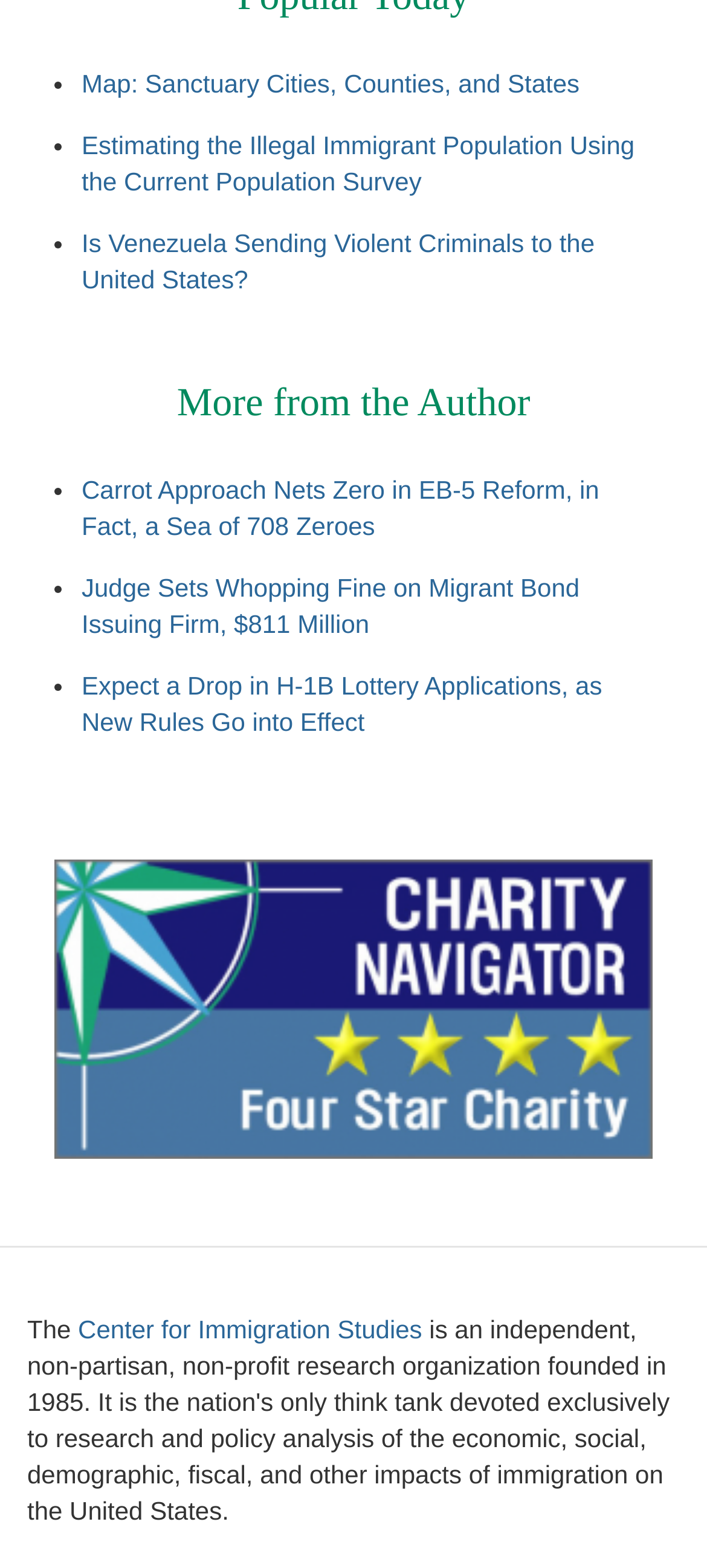Please determine the bounding box coordinates of the area that needs to be clicked to complete this task: 'Check the charity rating'. The coordinates must be four float numbers between 0 and 1, formatted as [left, top, right, bottom].

[0.077, 0.549, 0.923, 0.739]